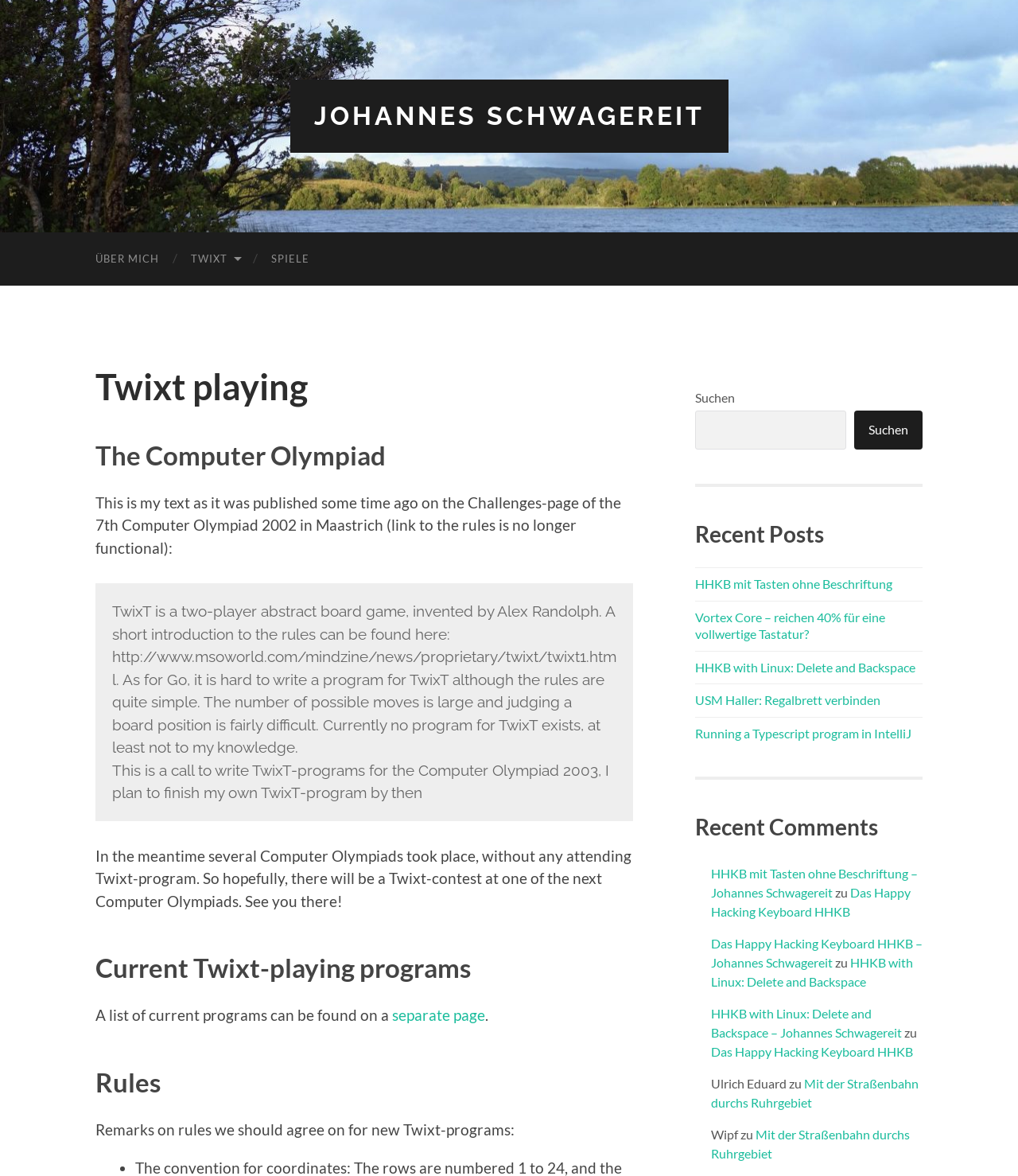What is the last recent comment about?
Please use the image to deliver a detailed and complete answer.

The last recent comment is obtained by looking at the last article element, which mentions 'Mit der Straßenbahn durchs Ruhrgebiet' as the topic of the comment.